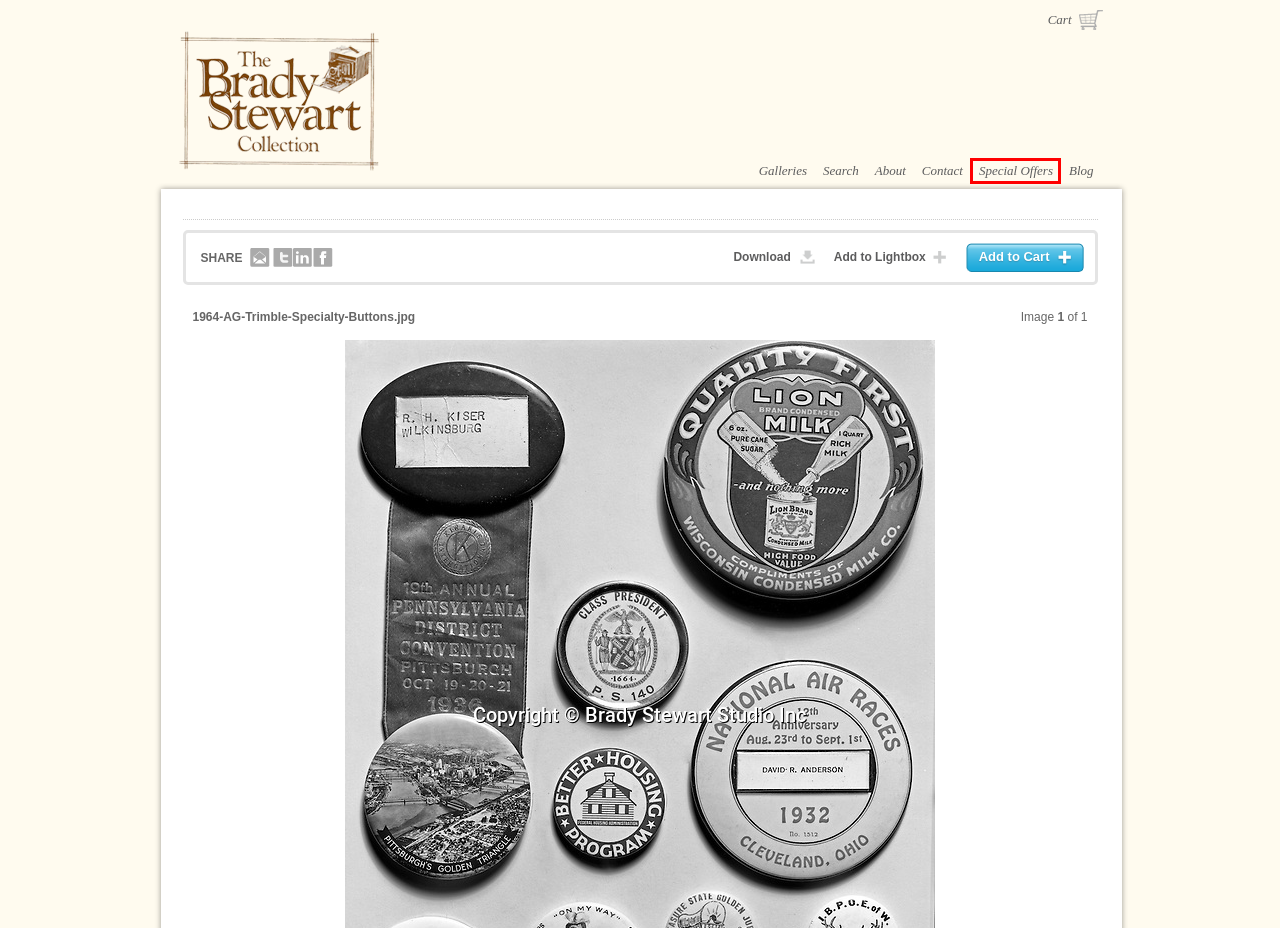Analyze the webpage screenshot with a red bounding box highlighting a UI element. Select the description that best matches the new webpage after clicking the highlighted element. Here are the options:
A. Contact | The Brady Stewart Collection
B. Brady Stewart Portfolios | The Brady Stewart Collection
C. Shopping Cart | The Brady Stewart Collection
D. Brady Stewart Studio Inc. thinks you'll love PhotoShelter - Refer-a-Friend Program | PhotoShelter
E. Special Photographic Print Offers from Brady Stewart Studio | The Brady Stewart Collection
F. Brady Stewart History | The Brady Stewart Collection
G. 20th Century photographs by Brady Stewart Studio | The Brady Stewart Collection
H. Brady Stewart Image Search | The Brady Stewart Collection

E